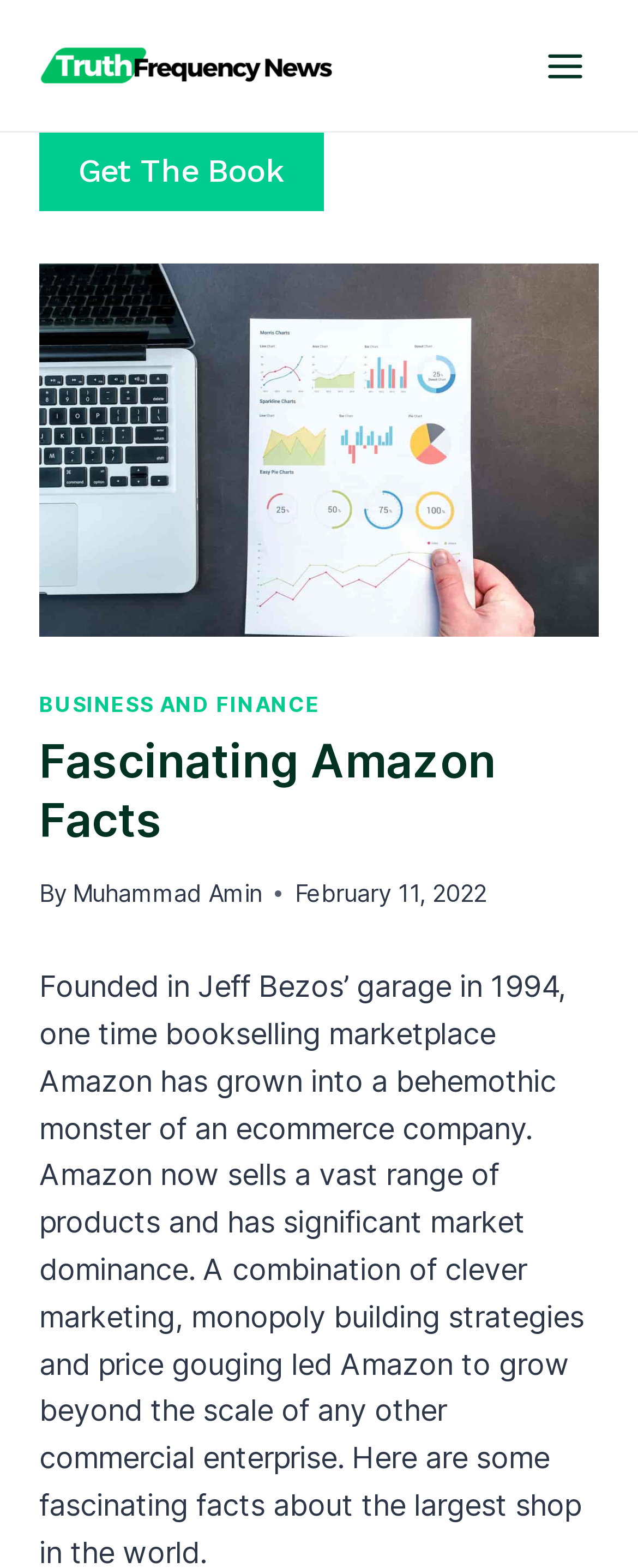Refer to the image and answer the question with as much detail as possible: When was the article published?

I found the answer by examining the time element with the text 'February 11, 2022' which is likely the publication date of the article.